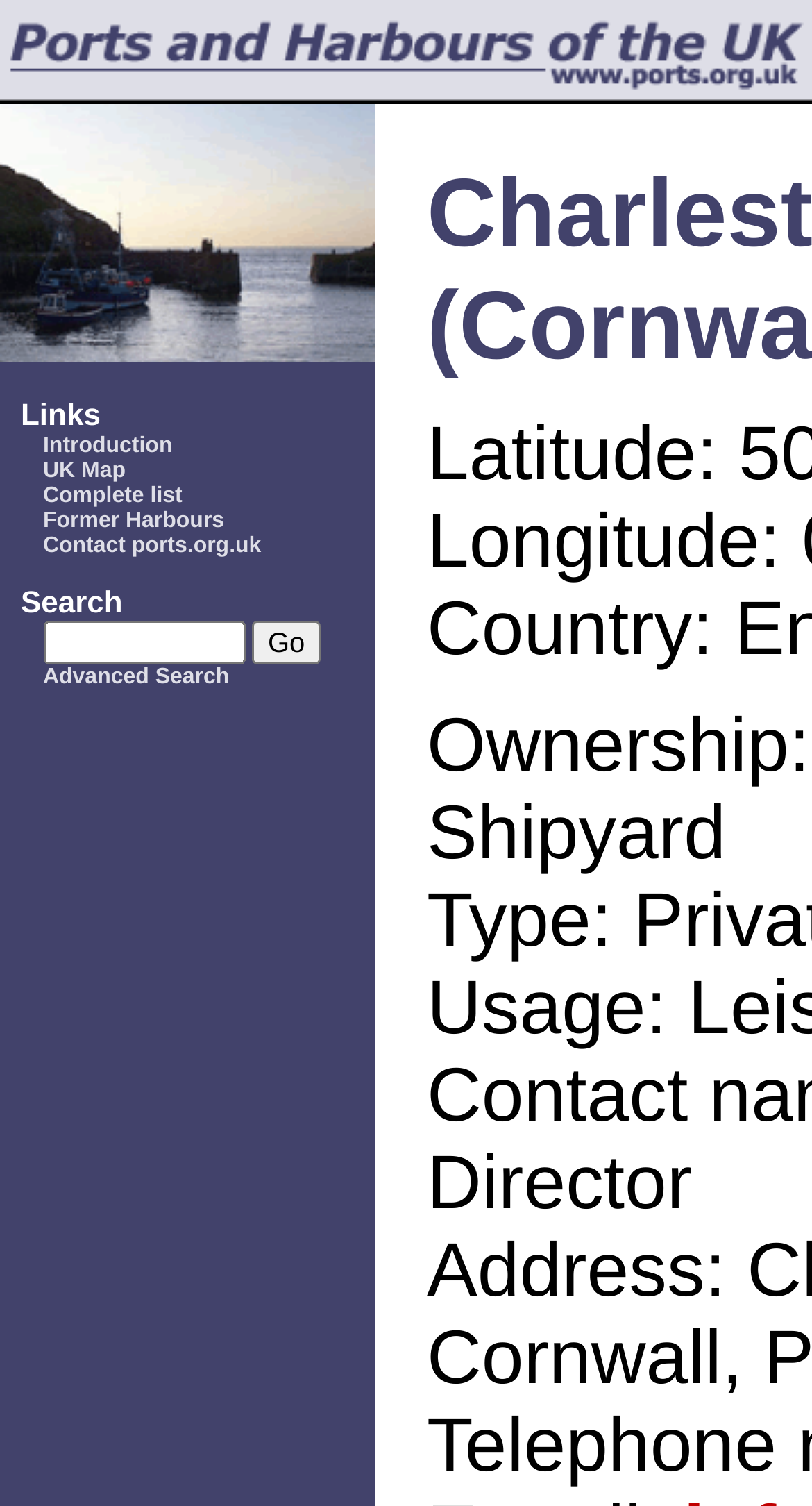How many description list terms are there? From the image, respond with a single word or brief phrase.

2